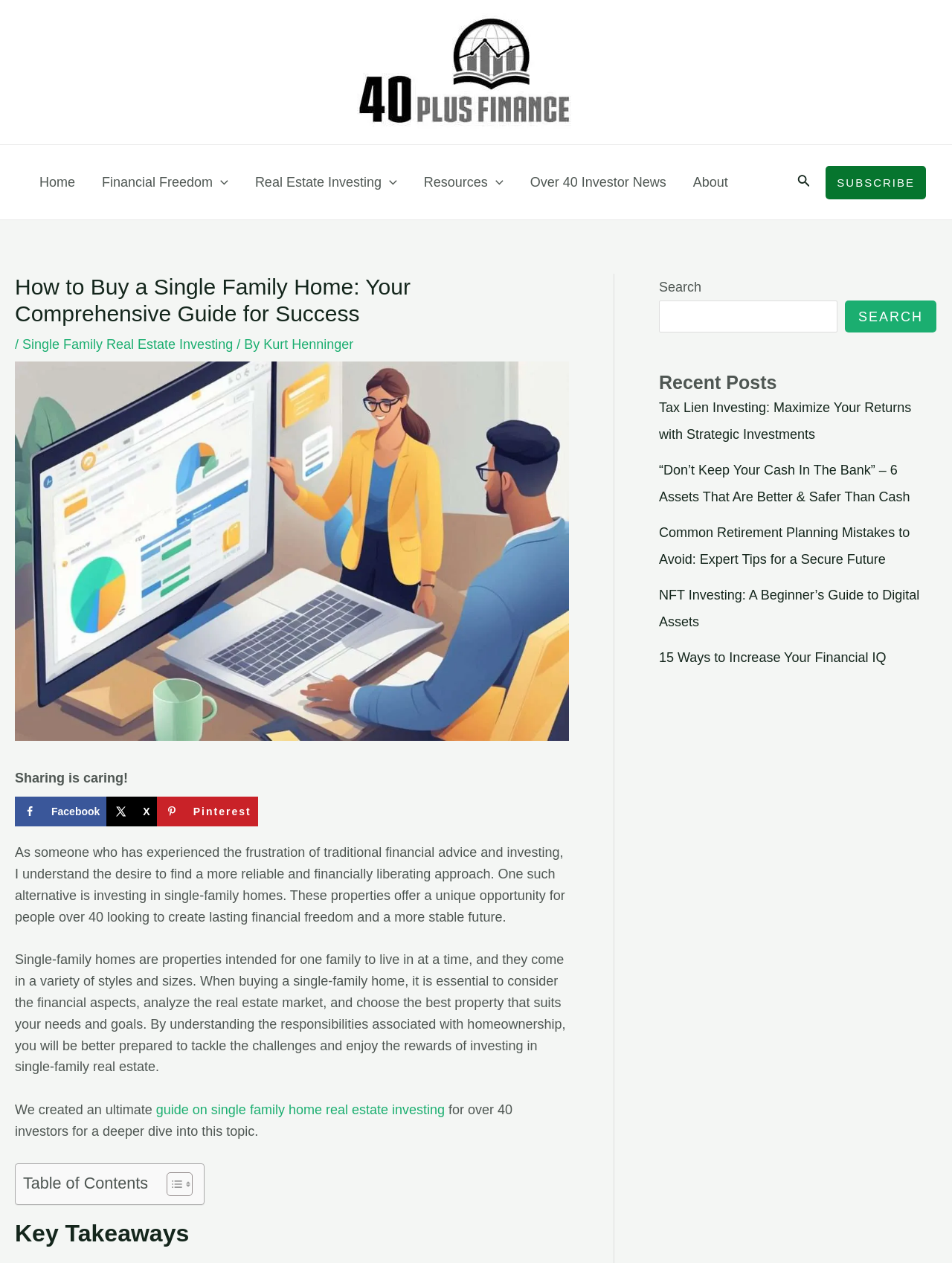Provide the bounding box coordinates for the specified HTML element described in this description: "Real Estate Investing". The coordinates should be four float numbers ranging from 0 to 1, in the format [left, top, right, bottom].

[0.254, 0.115, 0.431, 0.174]